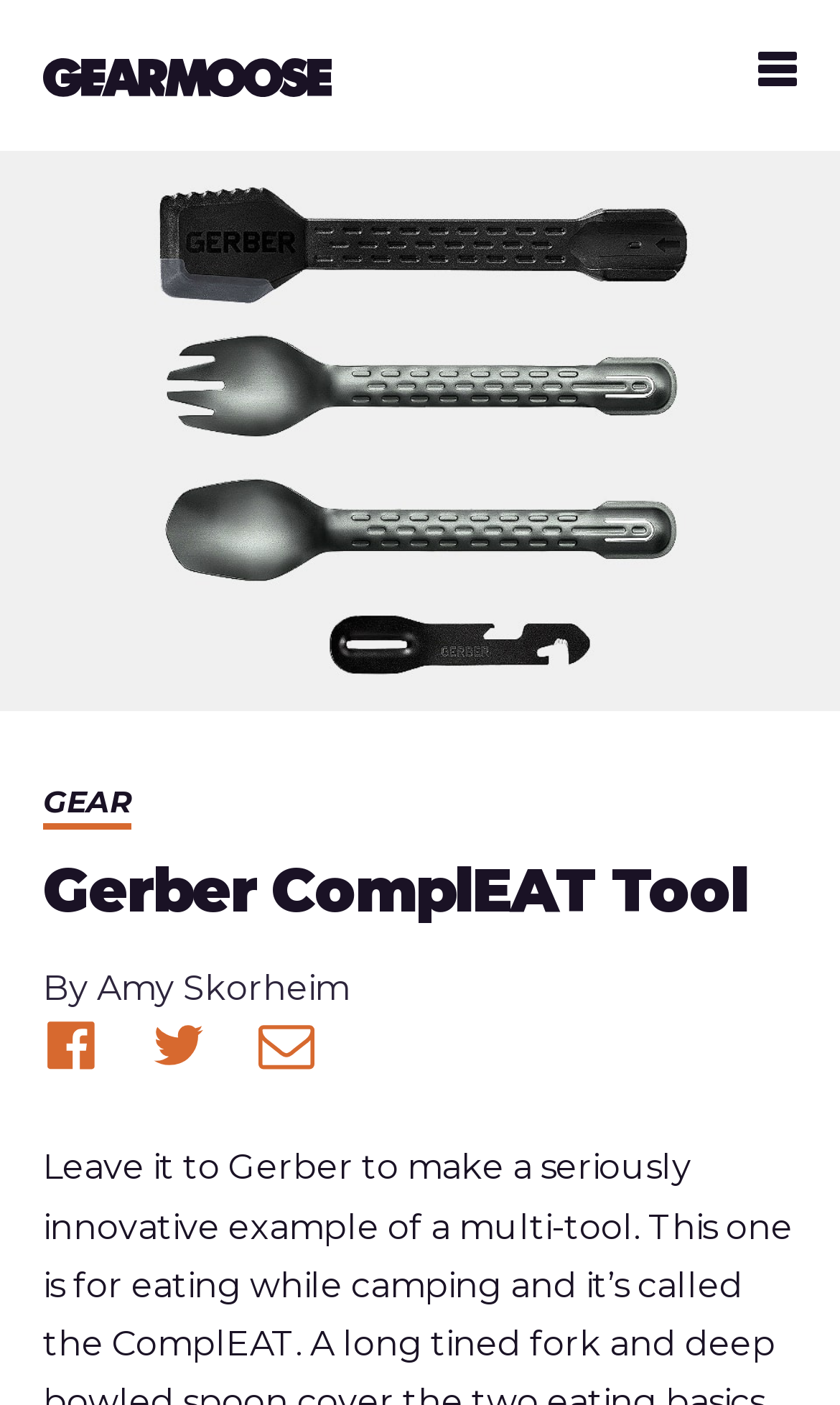Please find the bounding box coordinates in the format (top-left x, top-left y, bottom-right x, bottom-right y) for the given element description. Ensure the coordinates are floating point numbers between 0 and 1. Description: alt="GearMoose"

[0.051, 0.038, 0.395, 0.067]